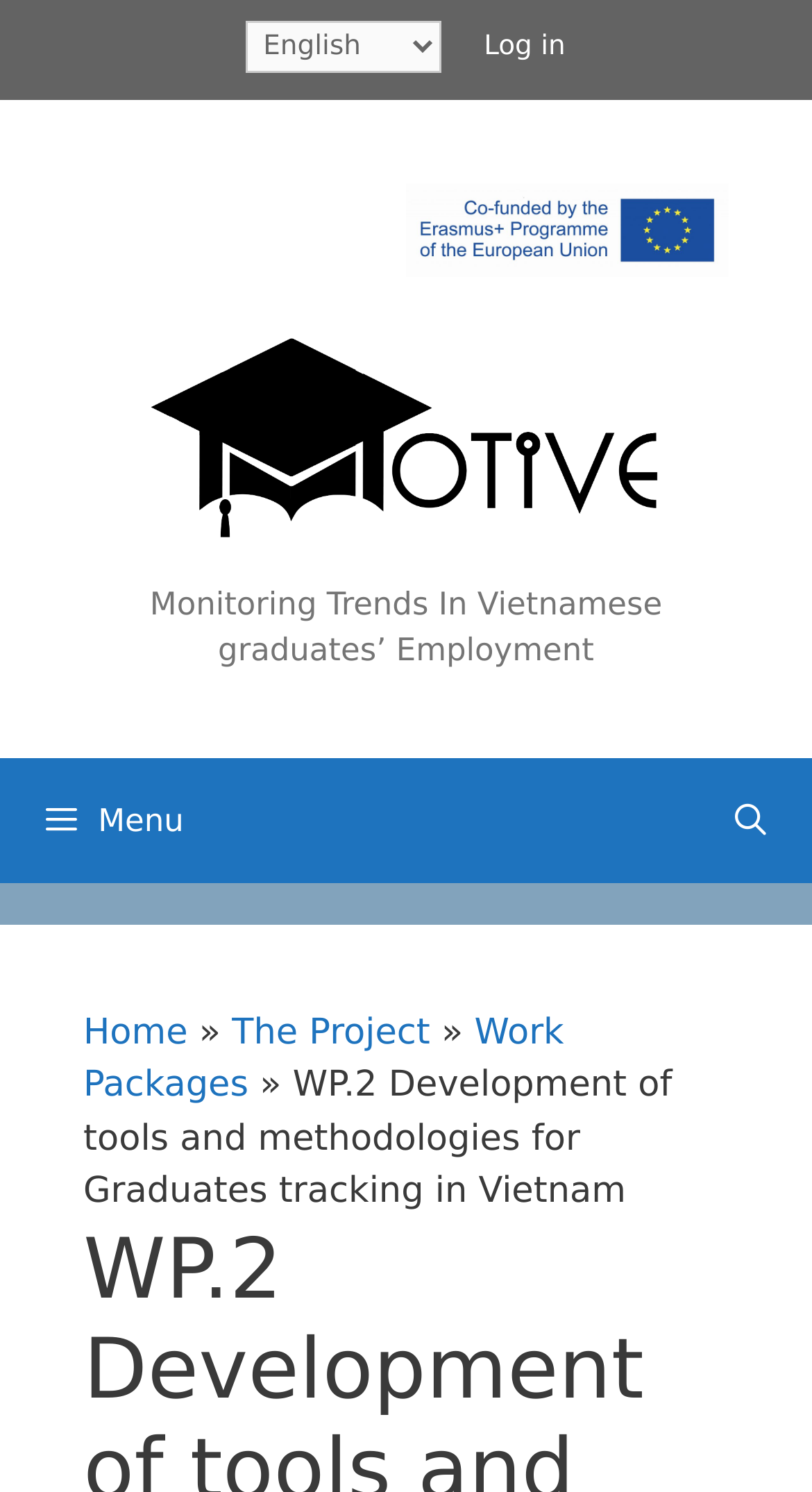Answer briefly with one word or phrase:
What is the current page about?

WP.2 Development of tools and methodologies for Graduates tracking in Vietnam